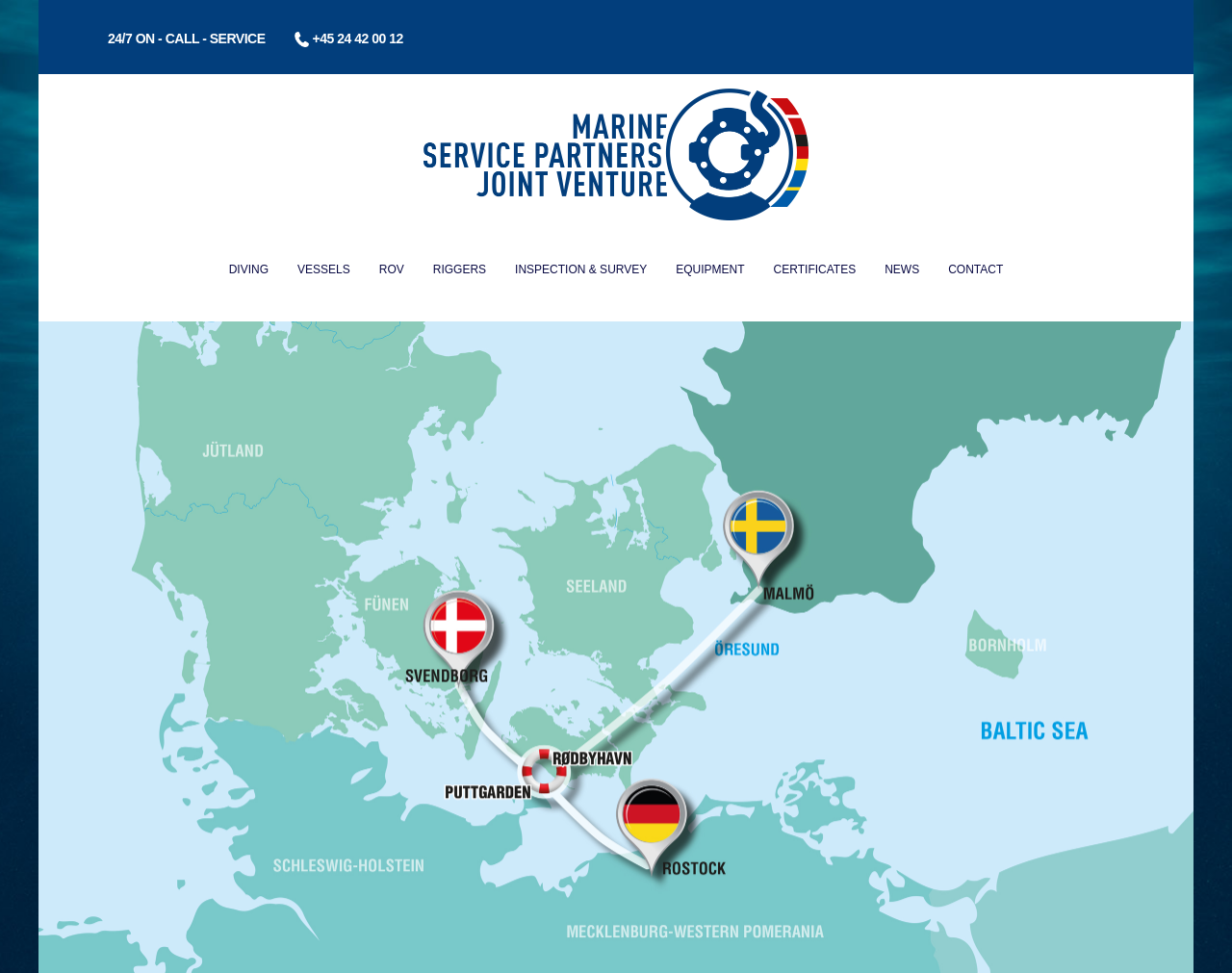Please locate the clickable area by providing the bounding box coordinates to follow this instruction: "visit the Marine Service Partners homepage".

[0.344, 0.091, 0.656, 0.226]